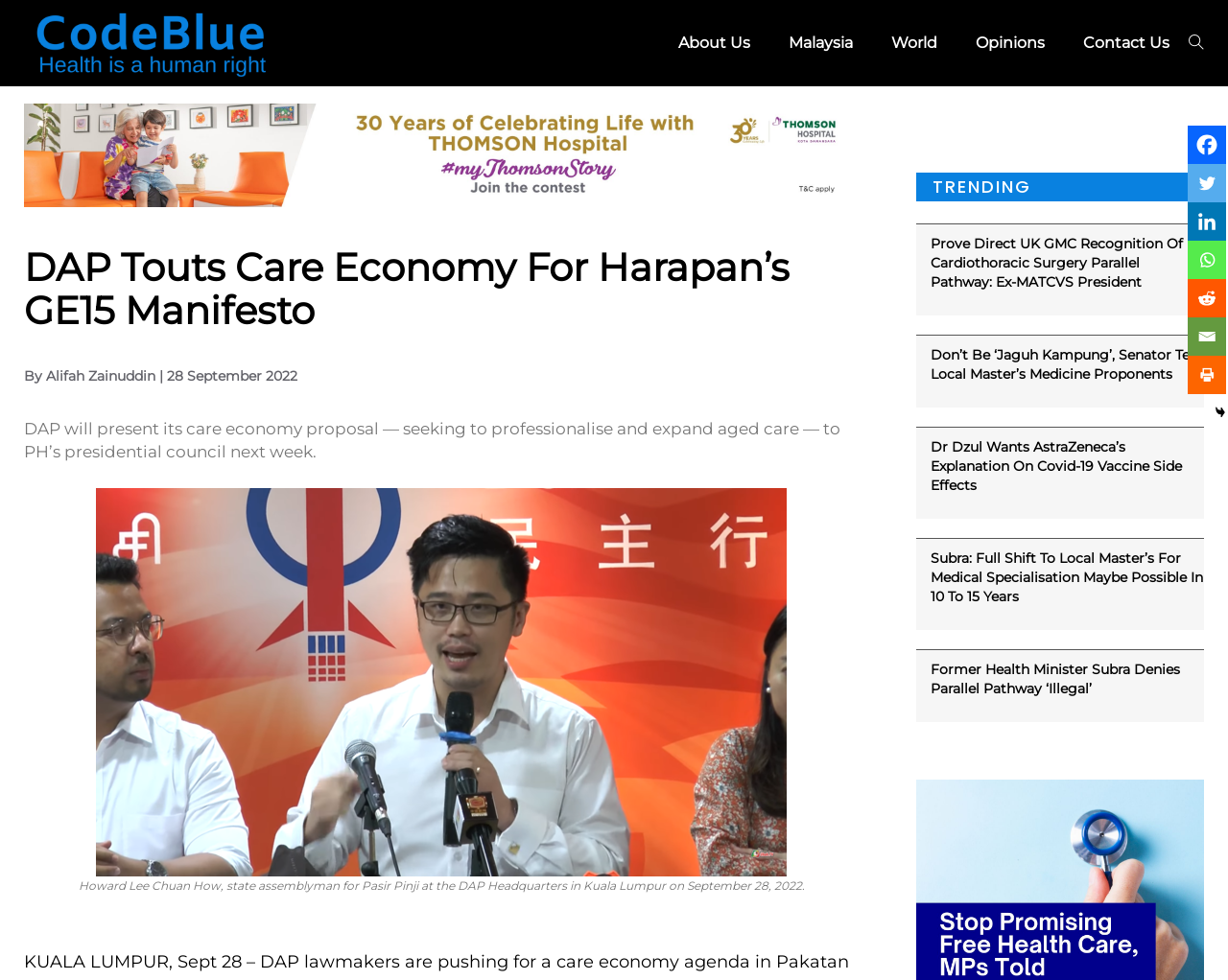Locate and extract the headline of this webpage.

DAP Touts Care Economy For Harapan’s GE15 Manifesto